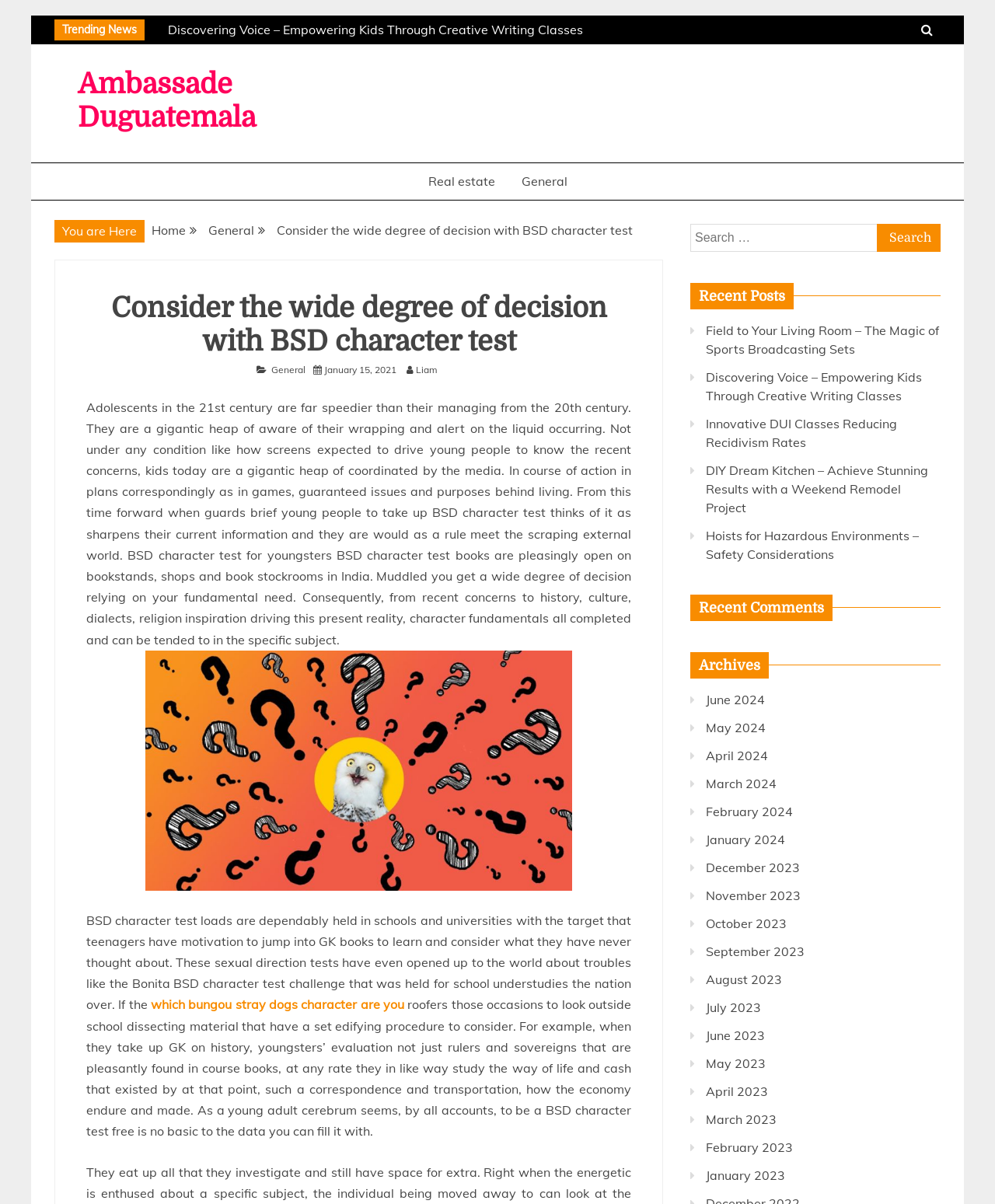Find the bounding box coordinates for the HTML element specified by: "January 15, 2021January 19, 2021".

[0.326, 0.302, 0.398, 0.312]